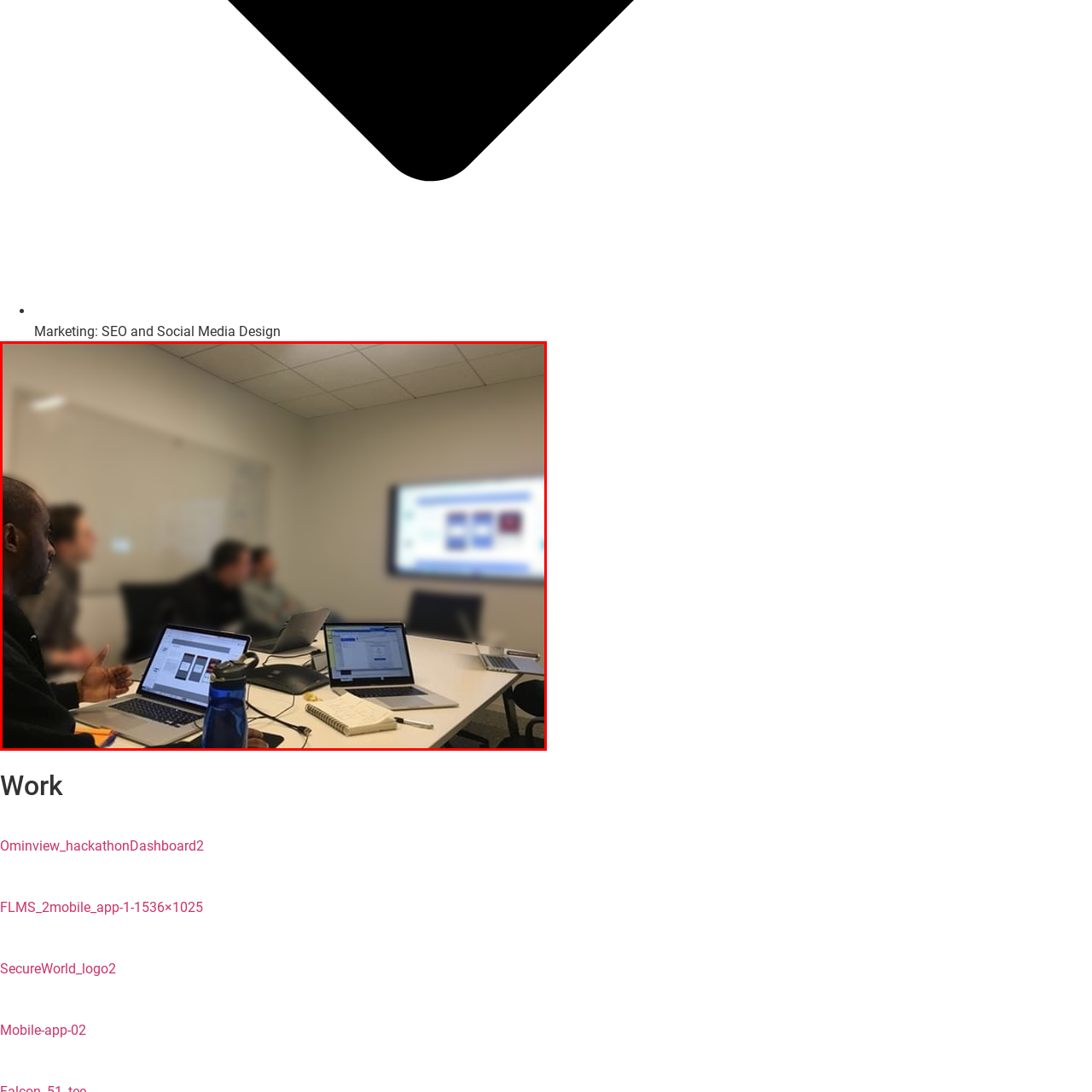What is displayed on the screen in the background?
View the portion of the image encircled by the red bounding box and give a one-word or short phrase answer.

A presentation